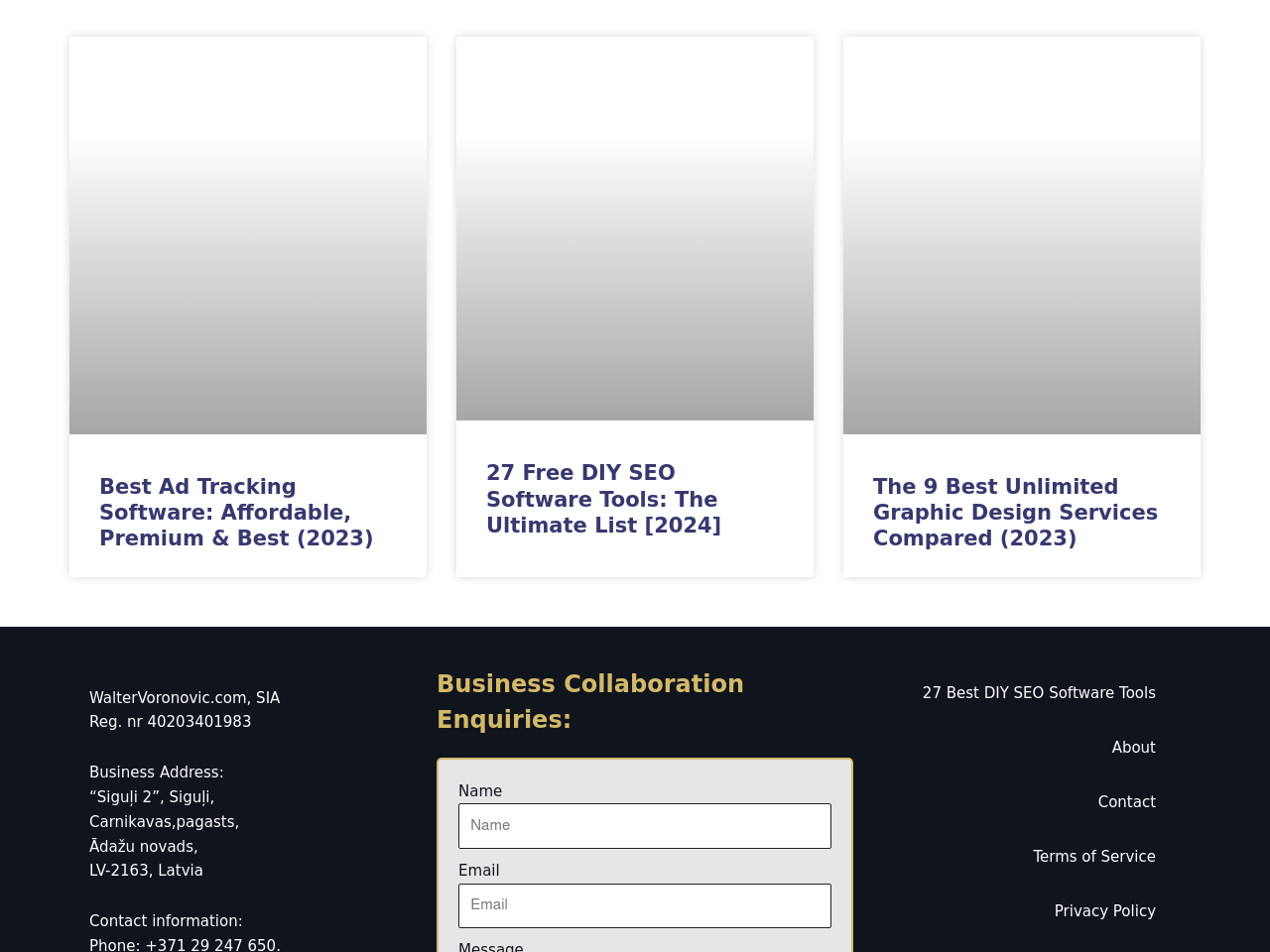Please find the bounding box for the UI element described by: "parent_node: Andy Cole title="Andy Cole"".

None